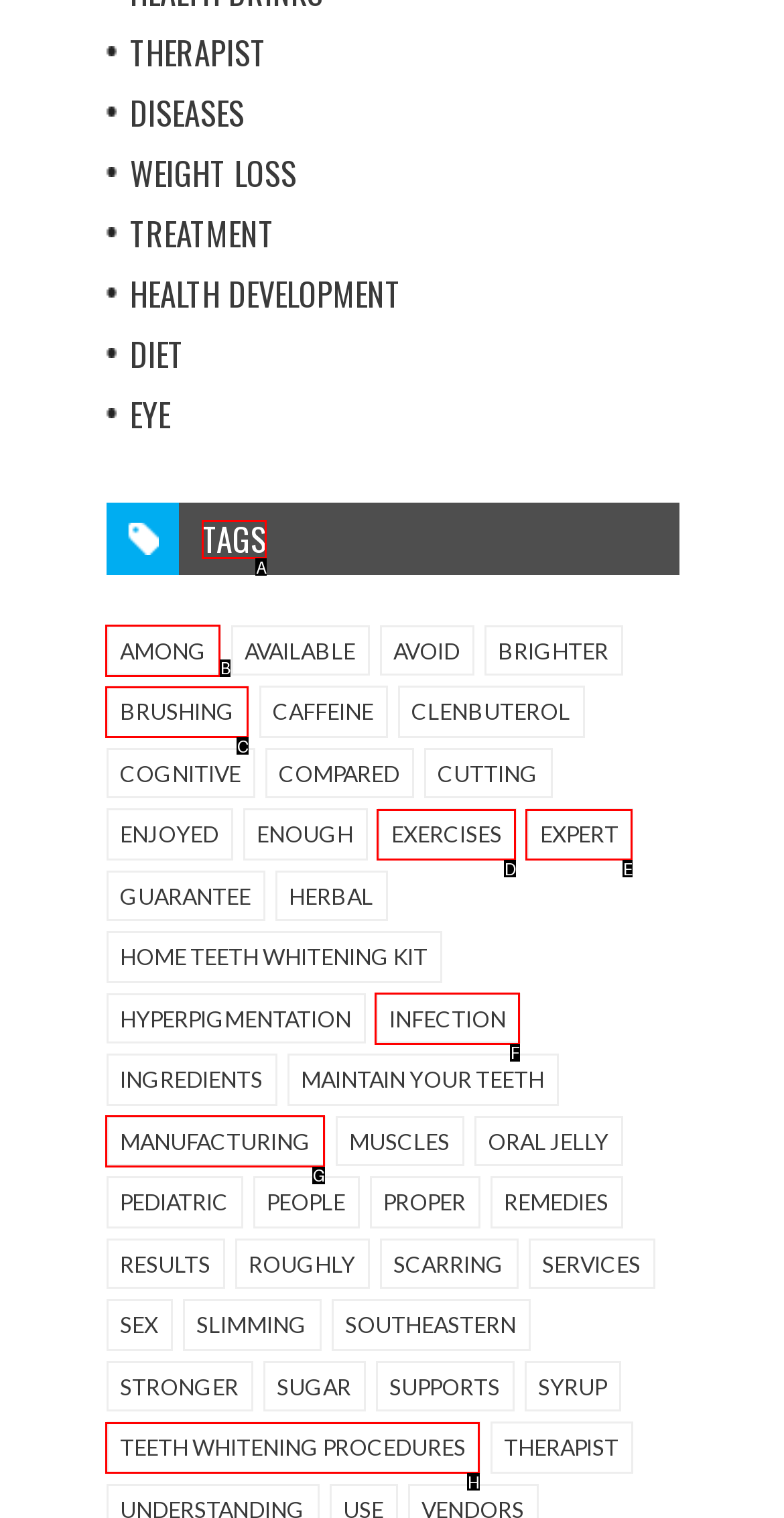Decide which UI element to click to accomplish the task: Click on the 'TAGS' heading
Respond with the corresponding option letter.

A